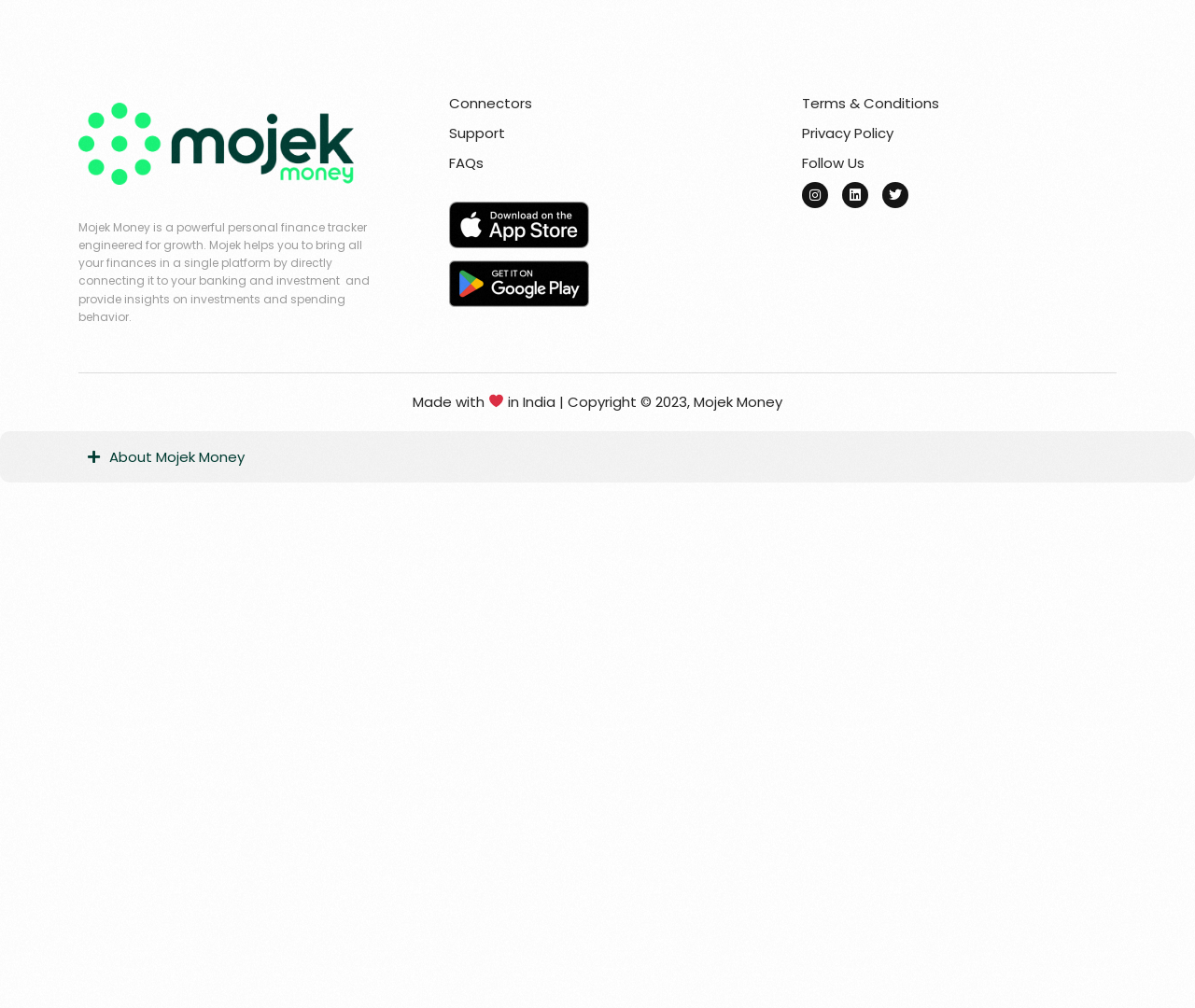Please provide the bounding box coordinates for the UI element as described: "alt="Download Mojek on Apple iOS"". The coordinates must be four floats between 0 and 1, represented as [left, top, right, bottom].

[0.376, 0.2, 0.61, 0.247]